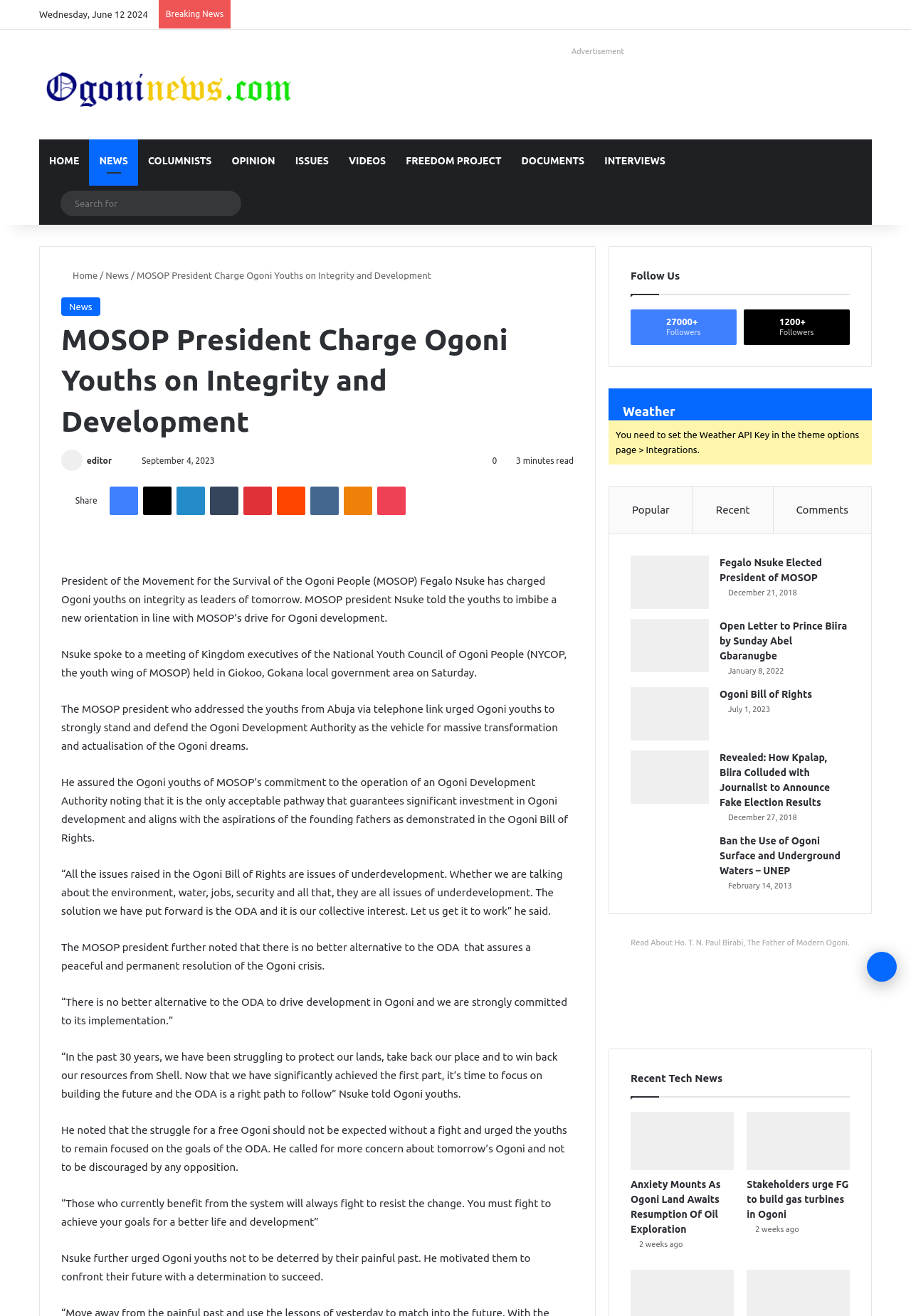What is the name of the person mentioned in the article?
Using the image as a reference, answer the question in detail.

I found the name of the person by reading the text 'President of the Movement for the Survival of the Ogoni People (MOSOP) Fegalo Nsuke...' which is located at the beginning of the article.